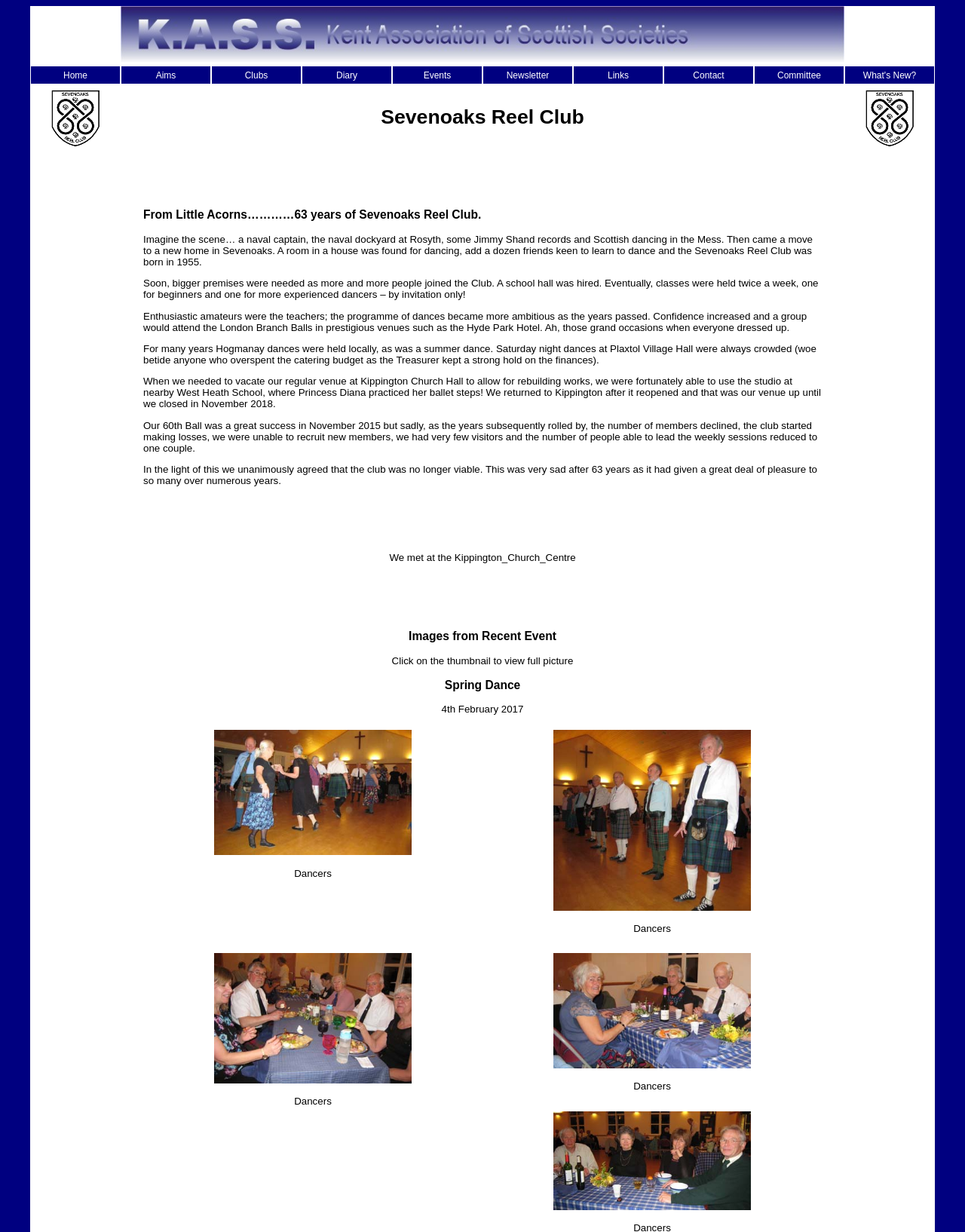What is the theme of the images in the 'Images from Recent Event' section?
Please provide a detailed and thorough answer to the question.

The theme of the images in the 'Images from Recent Event' section can be determined by looking at the images and the surrounding text. The images appear to be of people dancing, and the text mentions a 'Spring Dance' event, suggesting that the images are related to dancing.